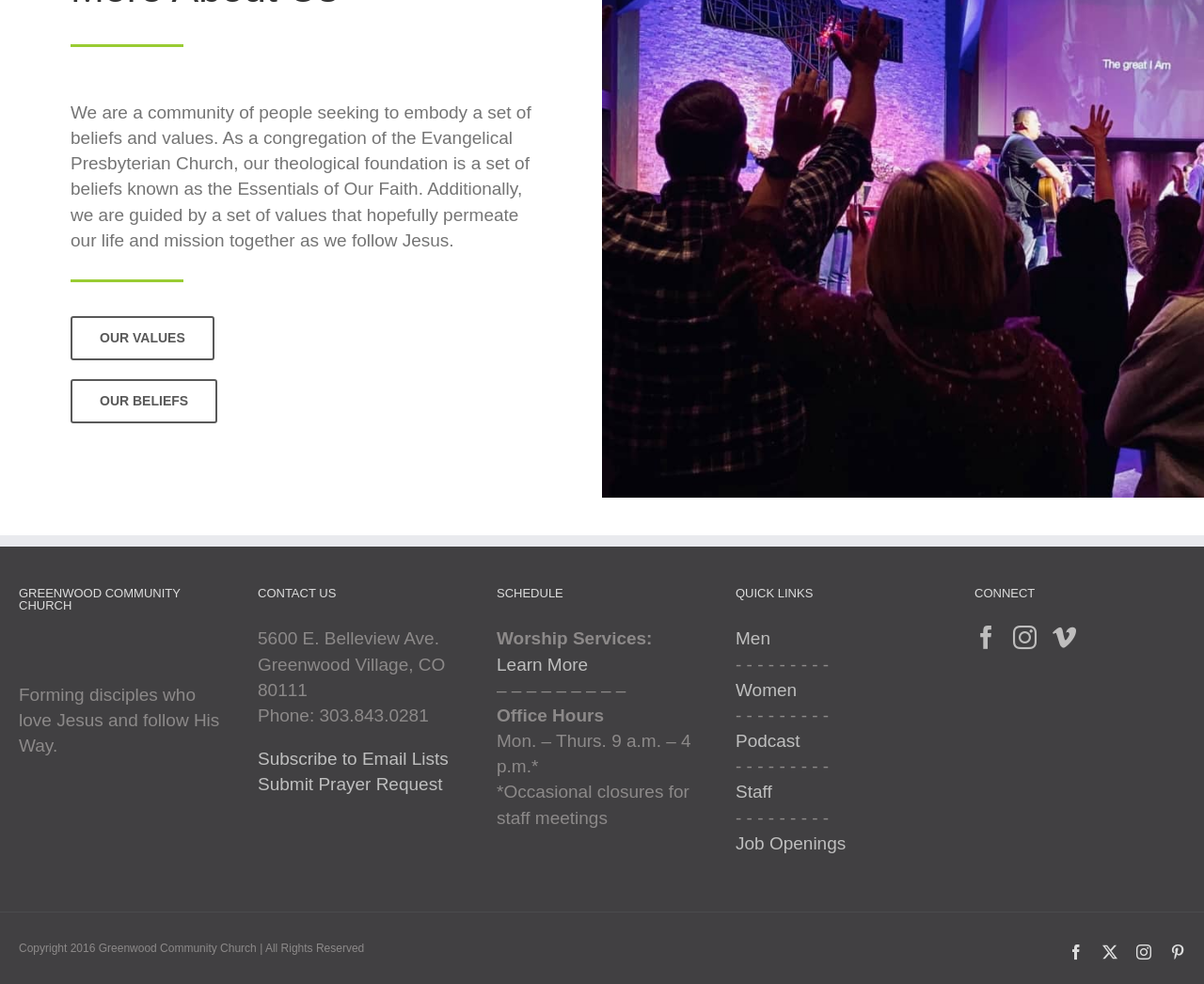Locate the bounding box coordinates of the clickable element to fulfill the following instruction: "Click on Subscribe to Email Lists". Provide the coordinates as four float numbers between 0 and 1 in the format [left, top, right, bottom].

[0.214, 0.761, 0.372, 0.781]